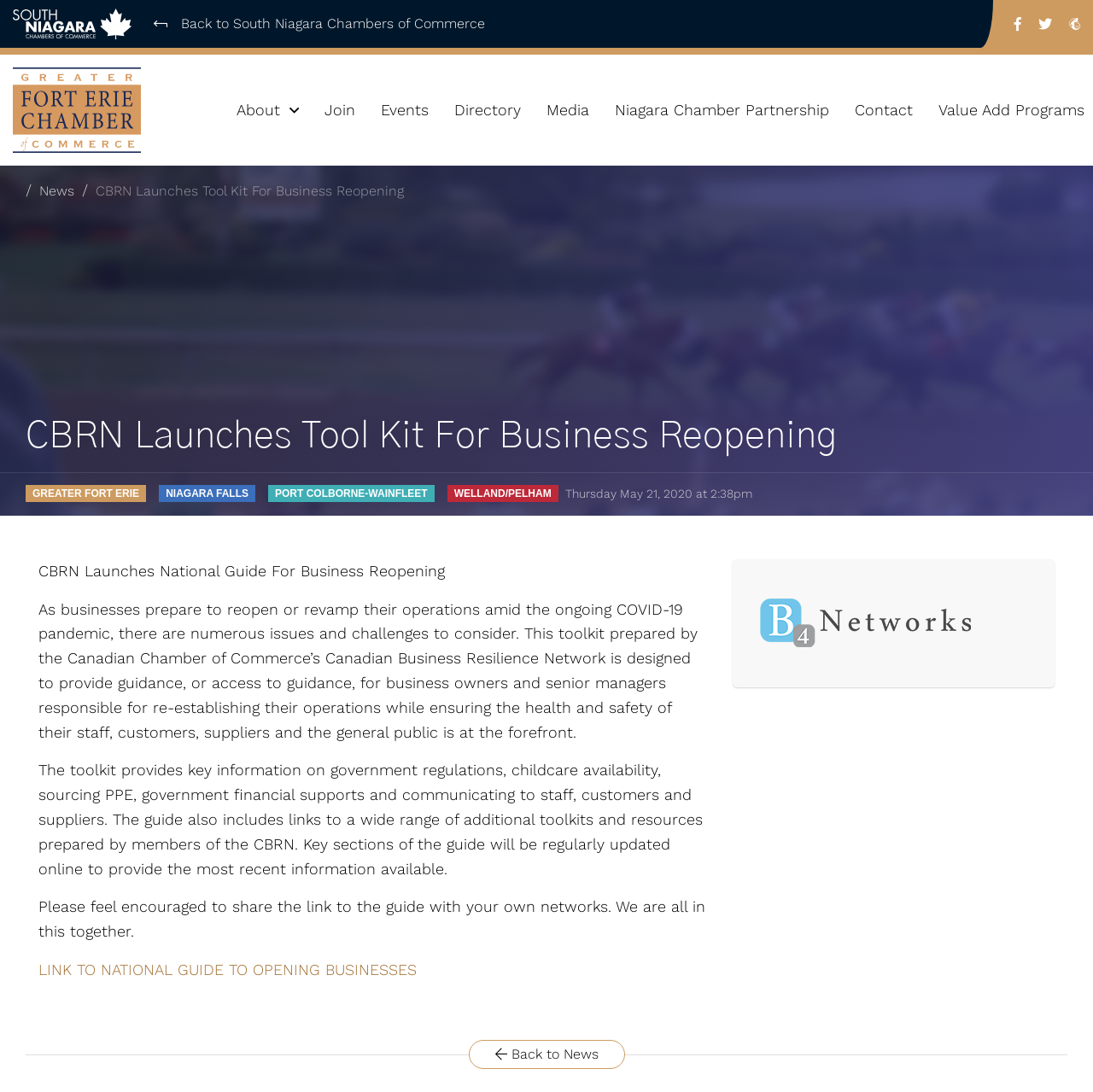Show me the bounding box coordinates of the clickable region to achieve the task as per the instruction: "Go back to News".

[0.429, 0.952, 0.571, 0.979]